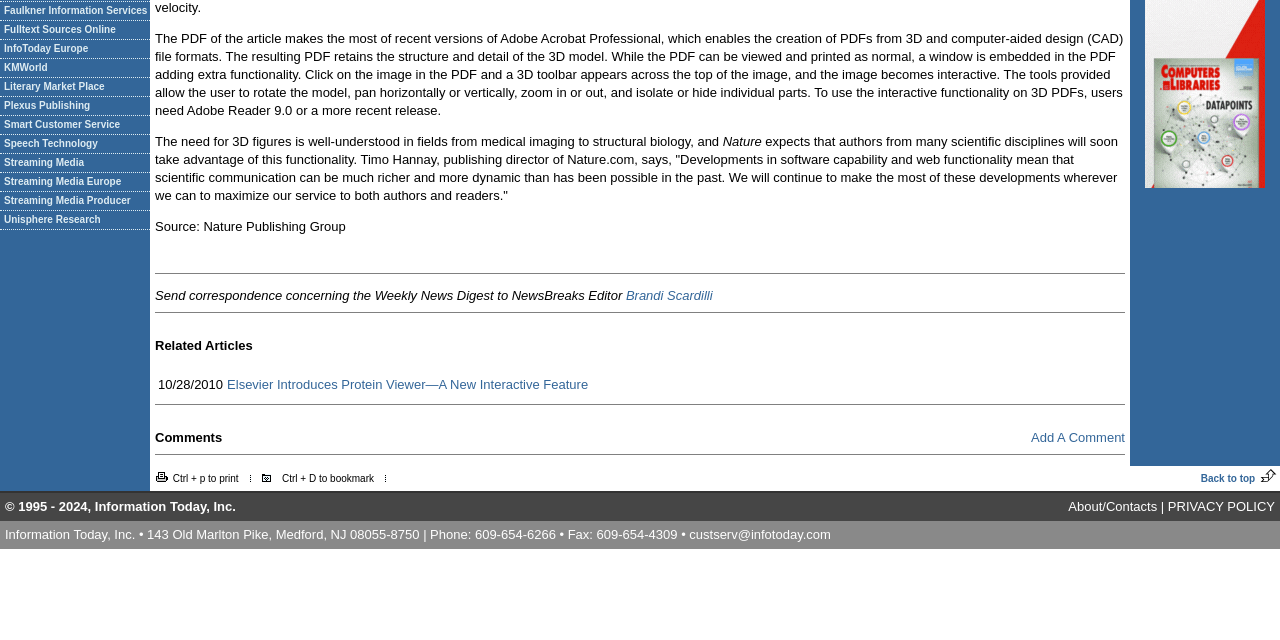Determine the bounding box of the UI component based on this description: "Literary Market Place". The bounding box coordinates should be four float values between 0 and 1, i.e., [left, top, right, bottom].

[0.0, 0.122, 0.117, 0.152]